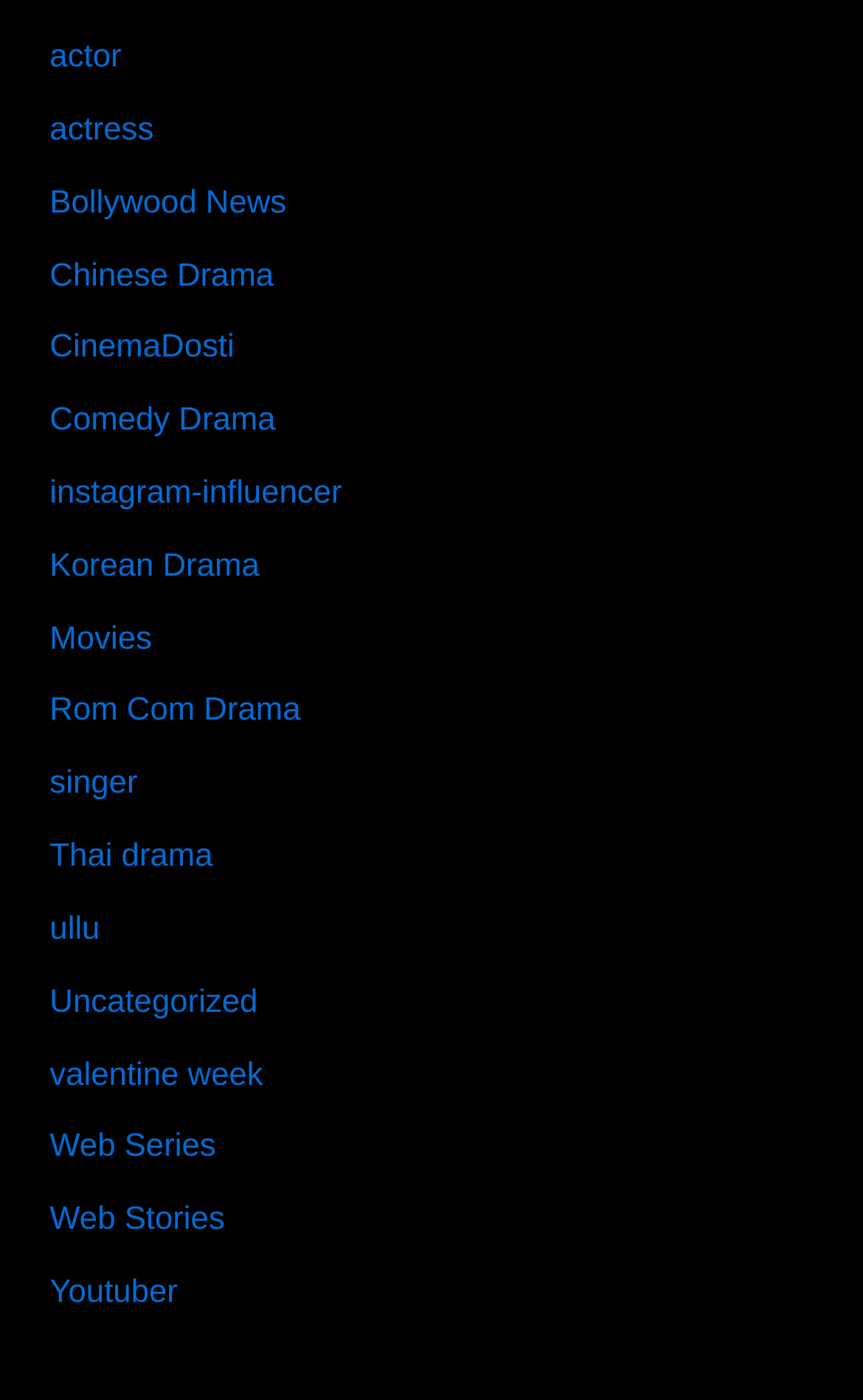Please indicate the bounding box coordinates for the clickable area to complete the following task: "Check out the Comedy Drama link". The coordinates should be specified as four float numbers between 0 and 1, i.e., [left, top, right, bottom].

[0.058, 0.288, 0.319, 0.313]